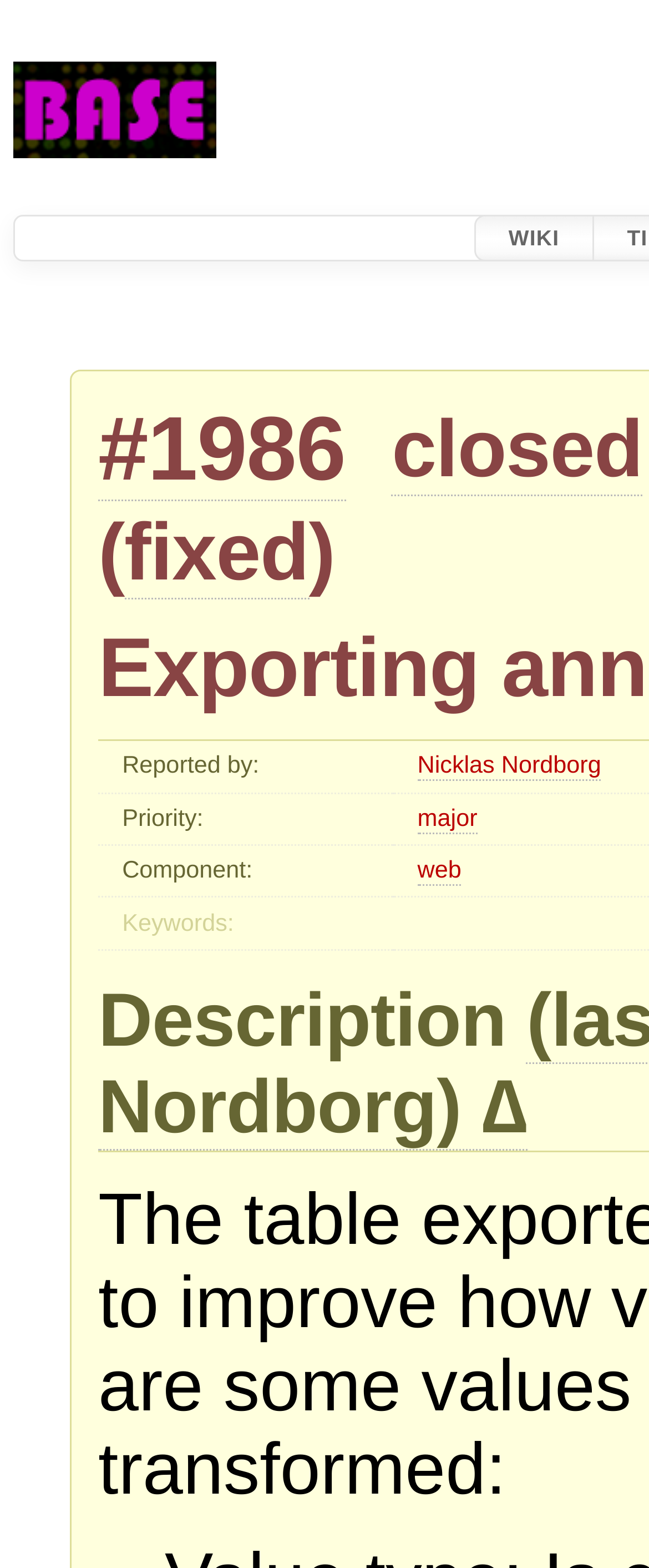Locate the bounding box coordinates of the clickable region necessary to complete the following instruction: "check reported by Nicklas Nordborg". Provide the coordinates in the format of four float numbers between 0 and 1, i.e., [left, top, right, bottom].

[0.643, 0.48, 0.926, 0.499]